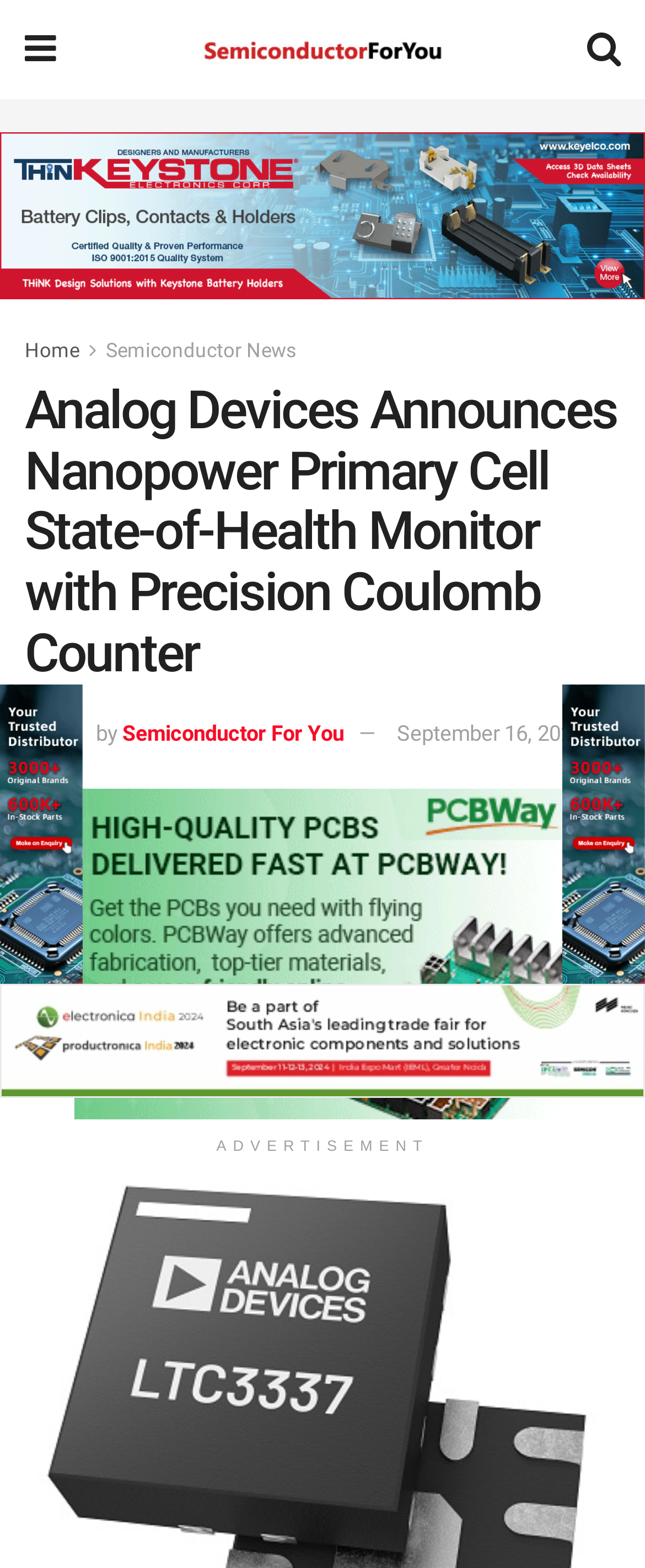Refer to the screenshot and give an in-depth answer to this question: What is the website's logo?

The website's logo is an image with the text 'Semiconductor for You' which is located at the top left corner of the webpage, as indicated by the bounding box coordinates [0.306, 0.02, 0.691, 0.044].